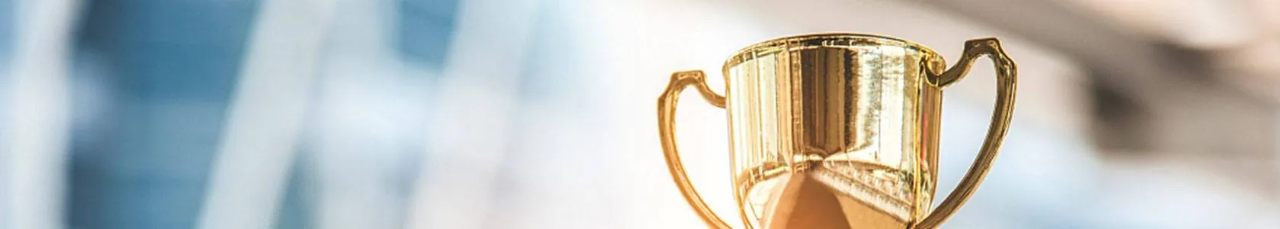What kind of environment is hinted at in the background?
Using the visual information, reply with a single word or short phrase.

Modern setting